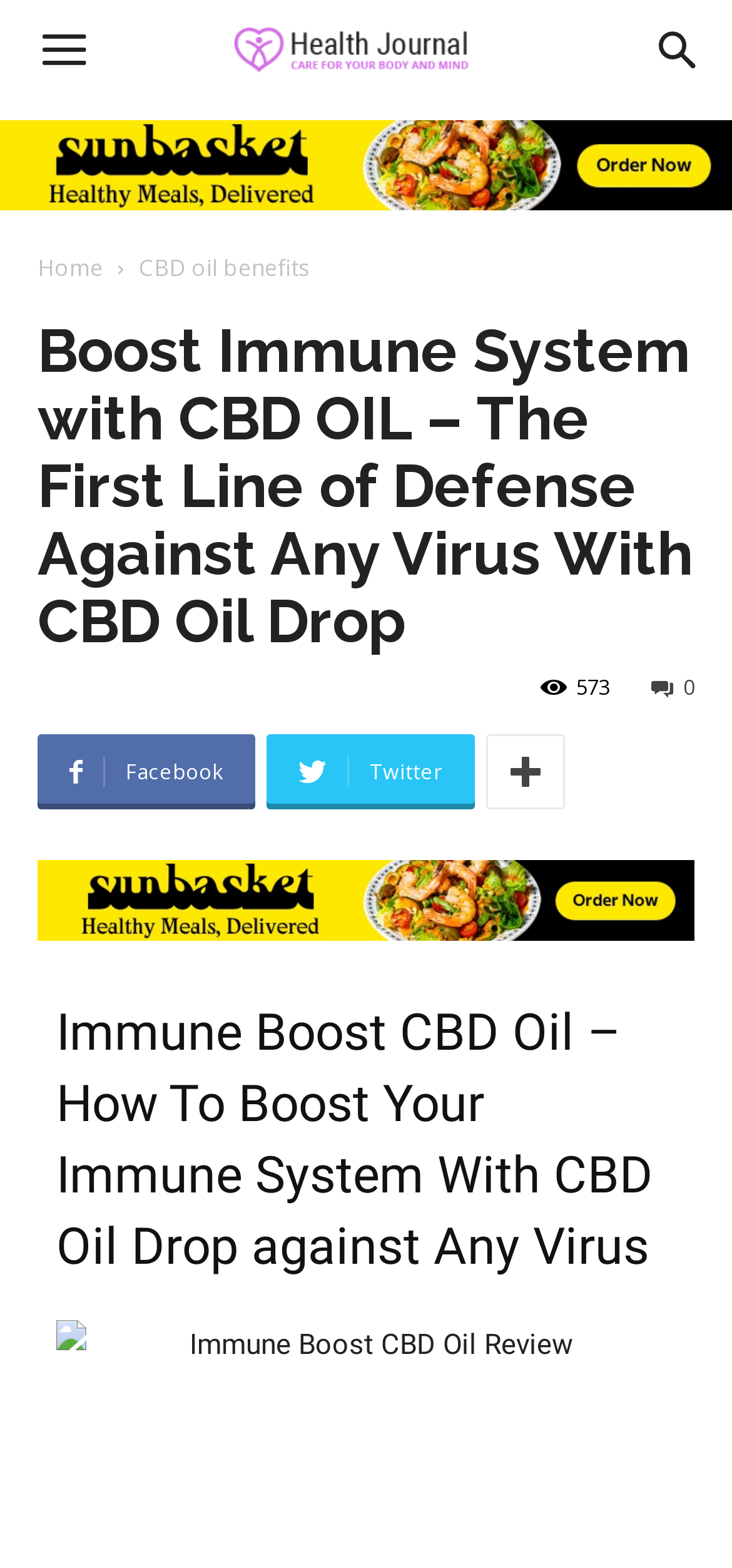Locate the bounding box coordinates of the area where you should click to accomplish the instruction: "Go to the home page".

[0.051, 0.161, 0.141, 0.181]